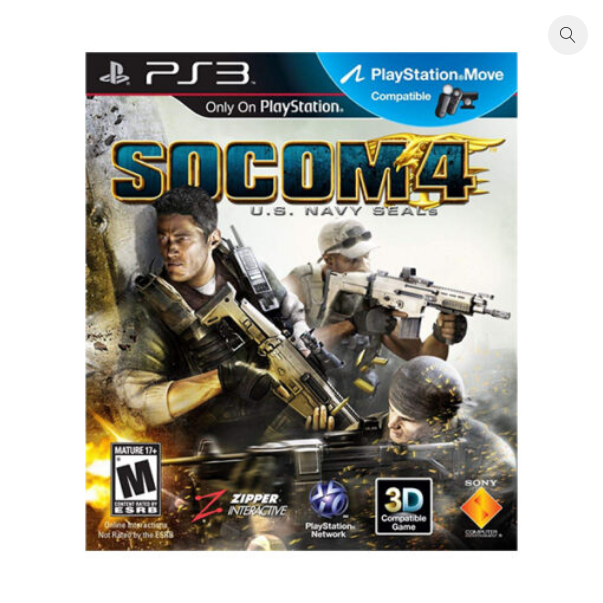What is the age rating of the game?
Refer to the image and offer an in-depth and detailed answer to the question.

The game's mature rating is clearly indicated on the bottom left of the cover art, which is '17+', indicating that the game is intended for players aged 17 and above.